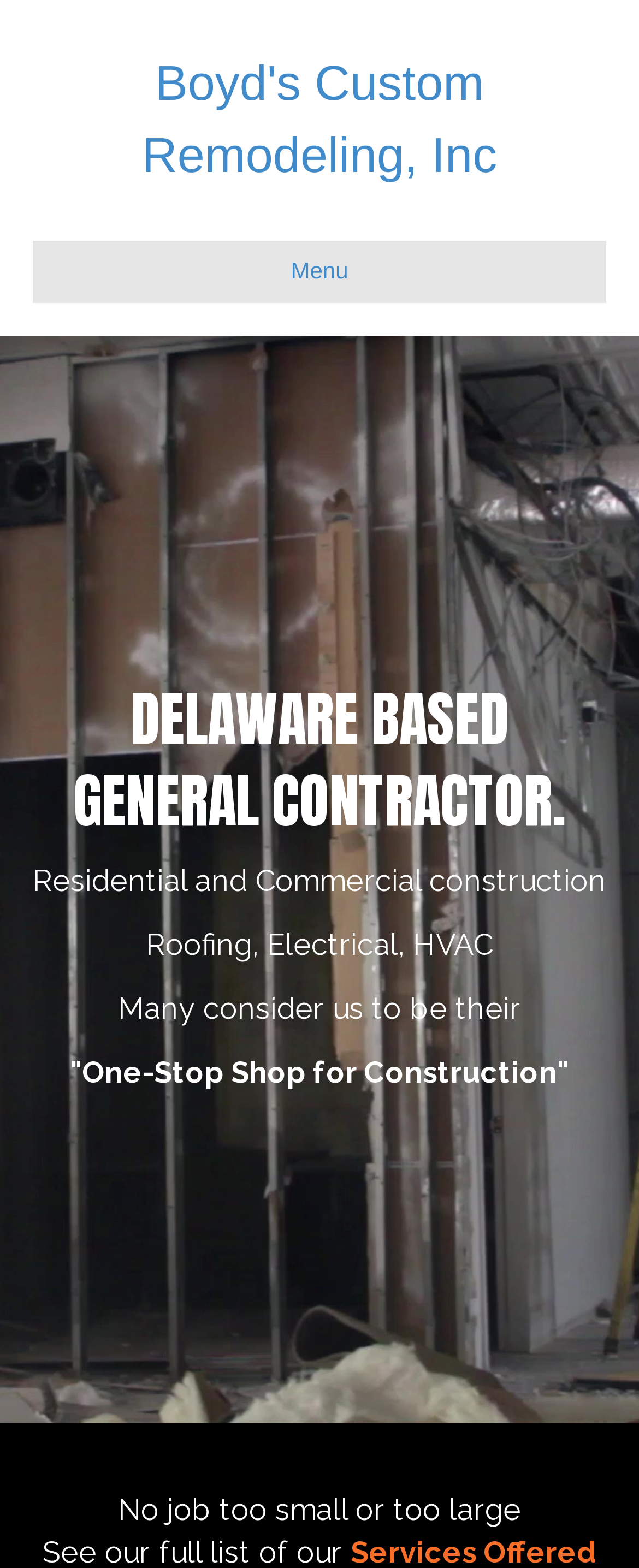Write an extensive caption that covers every aspect of the webpage.

The webpage is about Boyd's Custom Remodeling, a Delaware-based general contractor. At the top left of the page, there is a link to "Boyd's Custom Remodeling, Inc" and a navigation menu labeled "Header Menu" with a button to open it. Below the navigation menu, there is a prominent heading that reads "DELAWARE BASED GENERAL CONTRACTOR." 

To the right of the heading, there are three lines of text. The first line reads "Residential and Commercial construction". The second line, positioned slightly below and to the right, lists various construction services including "Roofing, Electrical, HVAC". The third line, positioned below the second, starts with "Many consider us to be their" and continues with the phrase '"One-Stop Shop for Construction"' in quotation marks.

At the bottom of the page, there is a statement that reads "No job too small or too large". The overall content of the page suggests that Boyd's Custom Remodeling is a construction company that provides a range of services to its customers, with a focus on personalized attention.